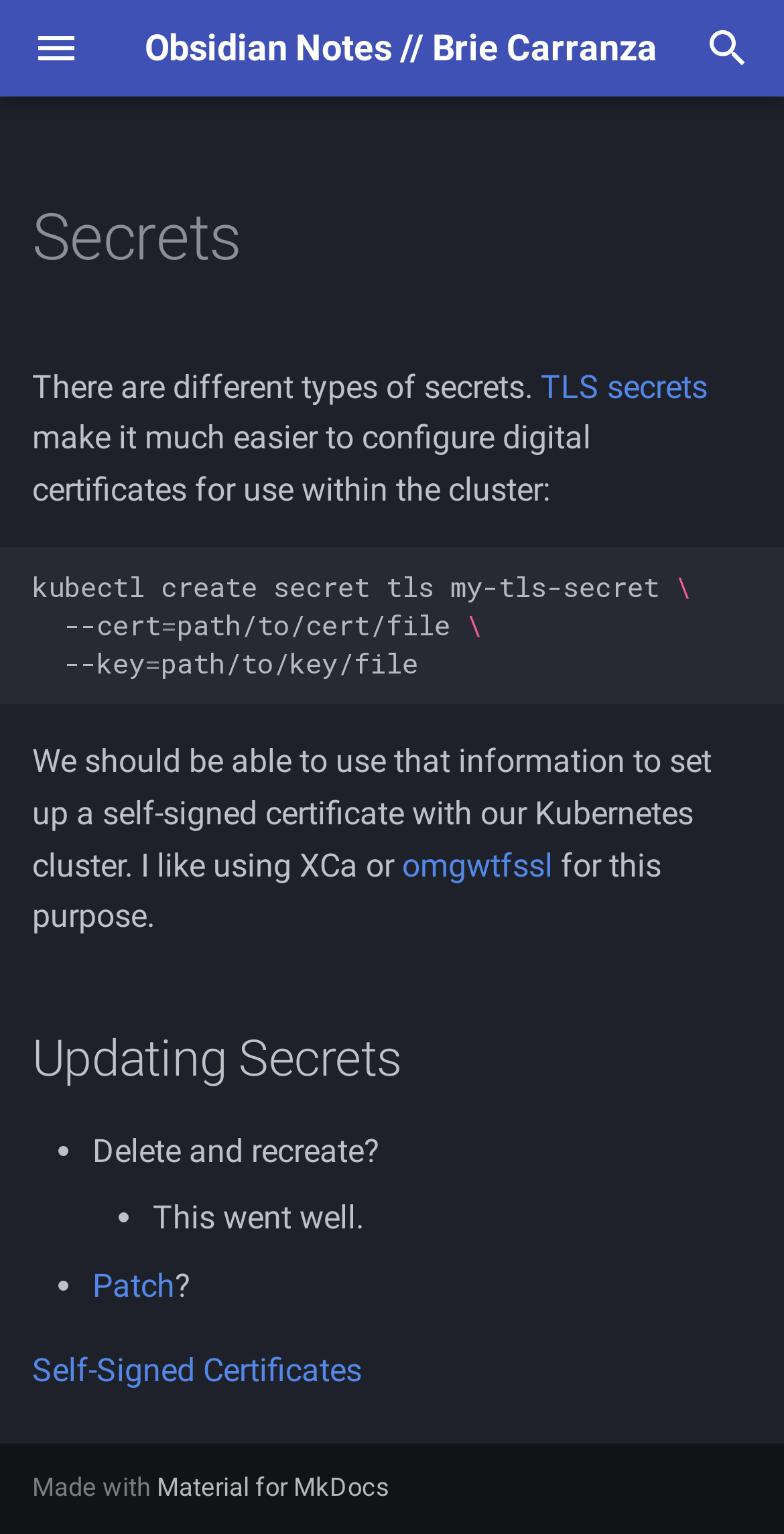Locate the bounding box coordinates of the area you need to click to fulfill this instruction: 'Search for something'. The coordinates must be in the form of four float numbers ranging from 0 to 1: [left, top, right, bottom].

[0.0, 0.0, 0.297, 0.063]